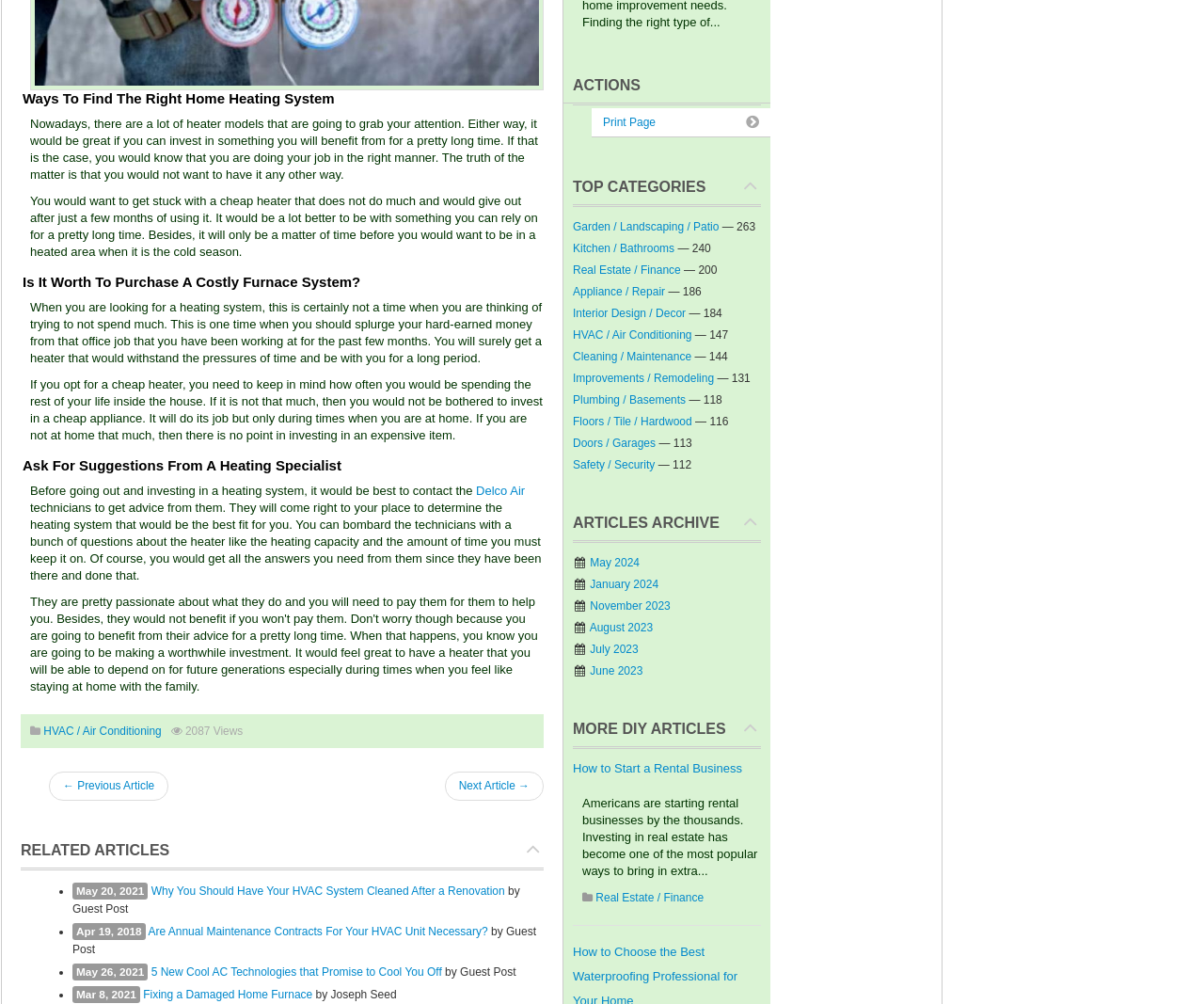Please determine the bounding box coordinates, formatted as (top-left x, top-left y, bottom-right x, bottom-right y), with all values as floating point numbers between 0 and 1. Identify the bounding box of the region described as: Real Estate / Finance

[0.476, 0.262, 0.565, 0.276]